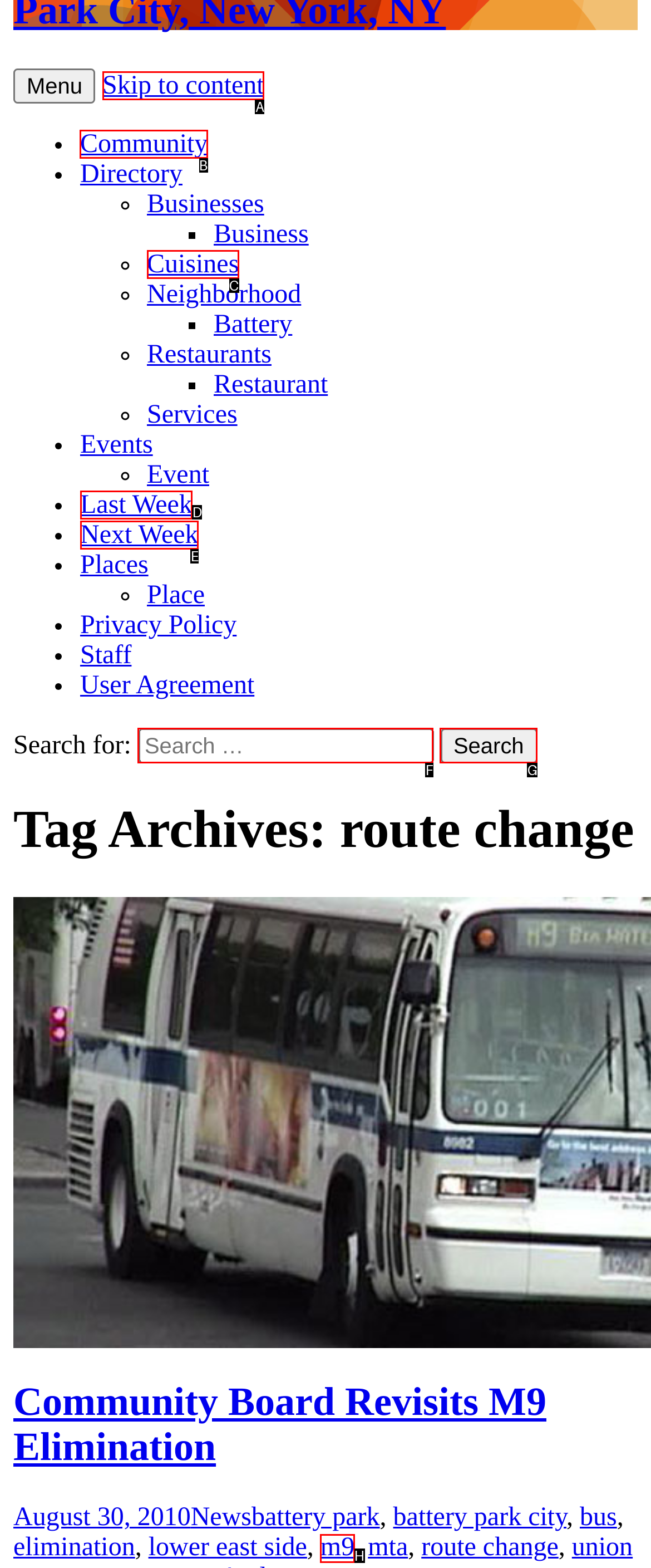To complete the instruction: Go to 'Community' page, which HTML element should be clicked?
Respond with the option's letter from the provided choices.

B